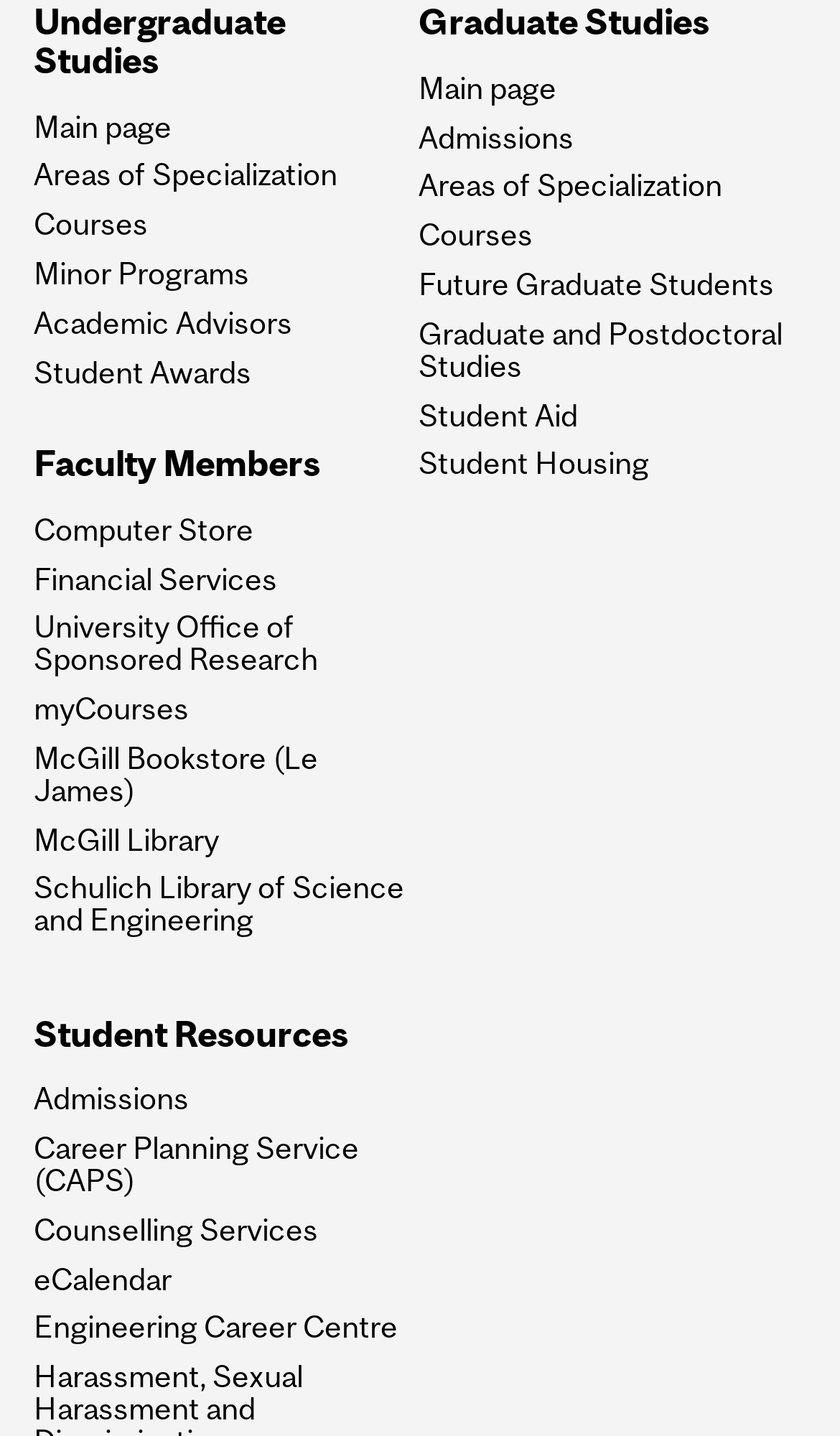Please answer the following question using a single word or phrase: 
How many links are there under the 'Graduate Studies' section?

8